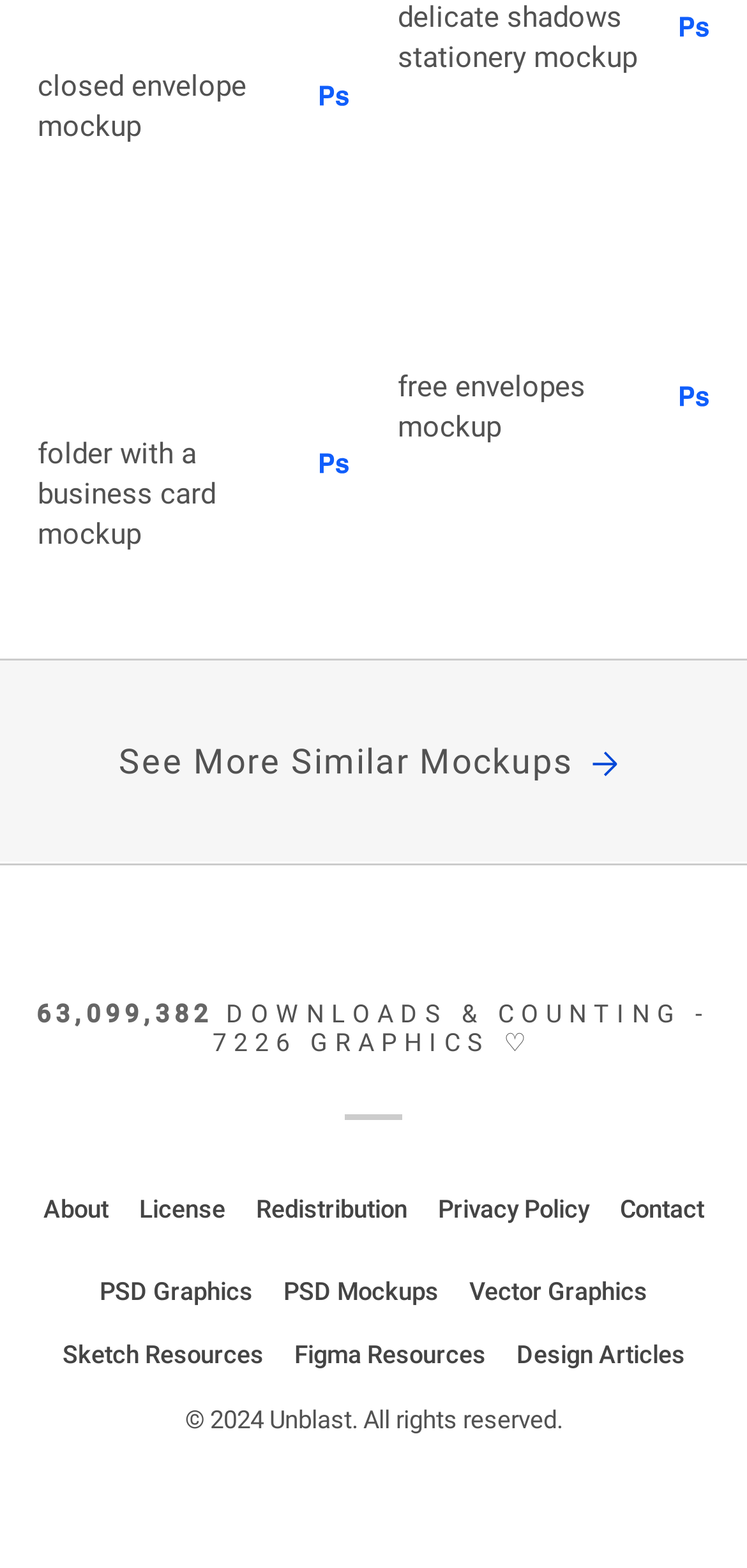How many mockup categories are there?
Give a single word or phrase answer based on the content of the image.

6